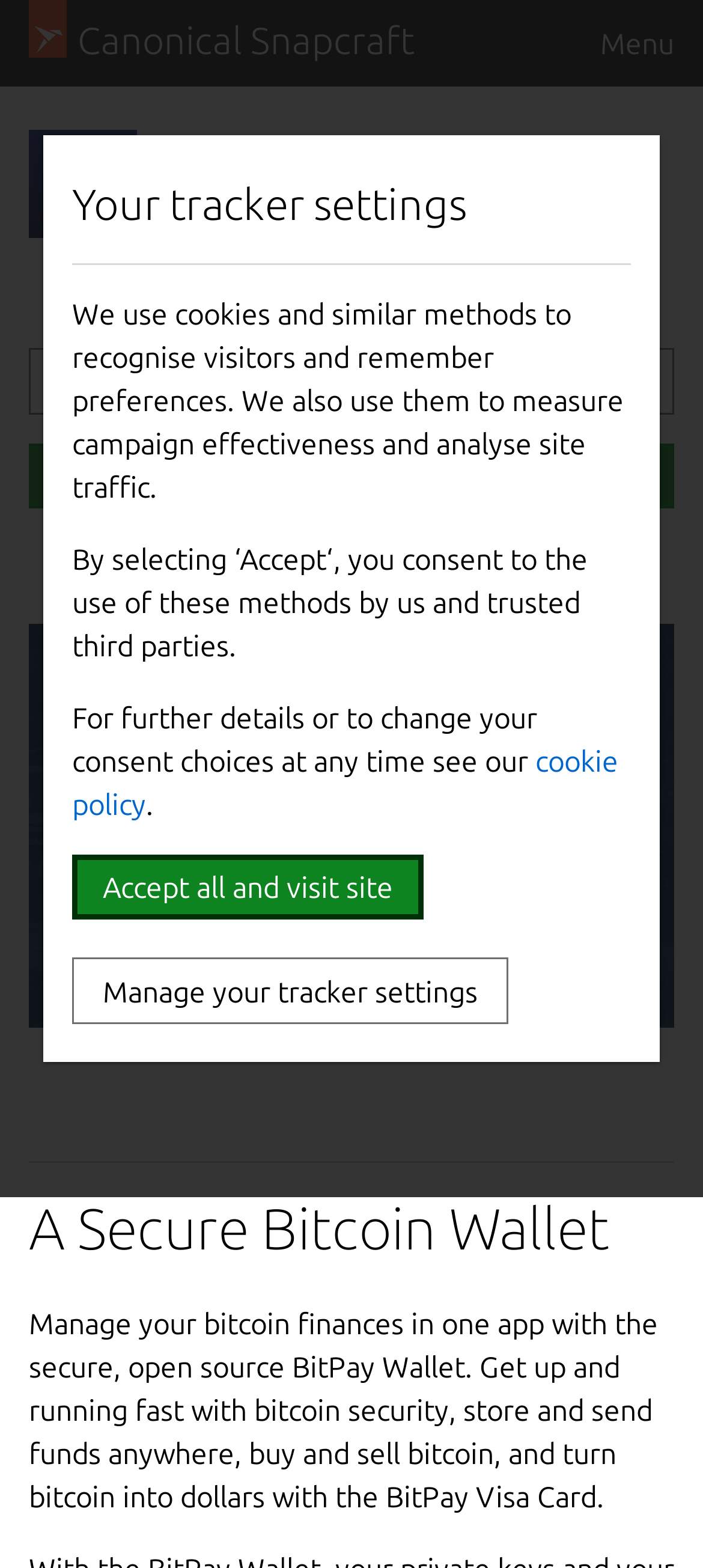Determine the bounding box coordinates for the clickable element required to fulfill the instruction: "Click the BitPay logo". Provide the coordinates as four float numbers between 0 and 1, i.e., [left, top, right, bottom].

[0.041, 0.083, 0.195, 0.152]